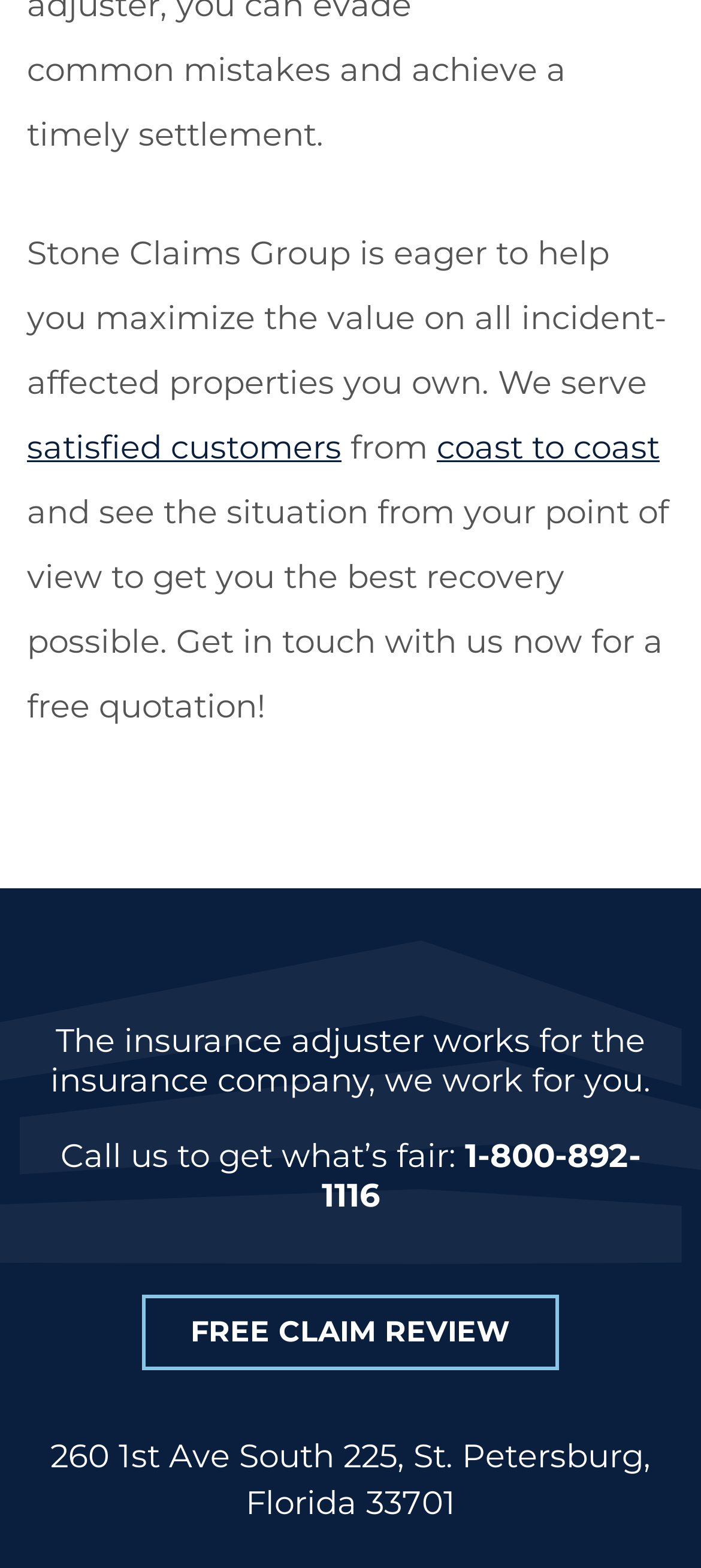Identify the bounding box for the UI element that is described as follows: "1-800-892-1116".

[0.459, 0.724, 0.914, 0.775]